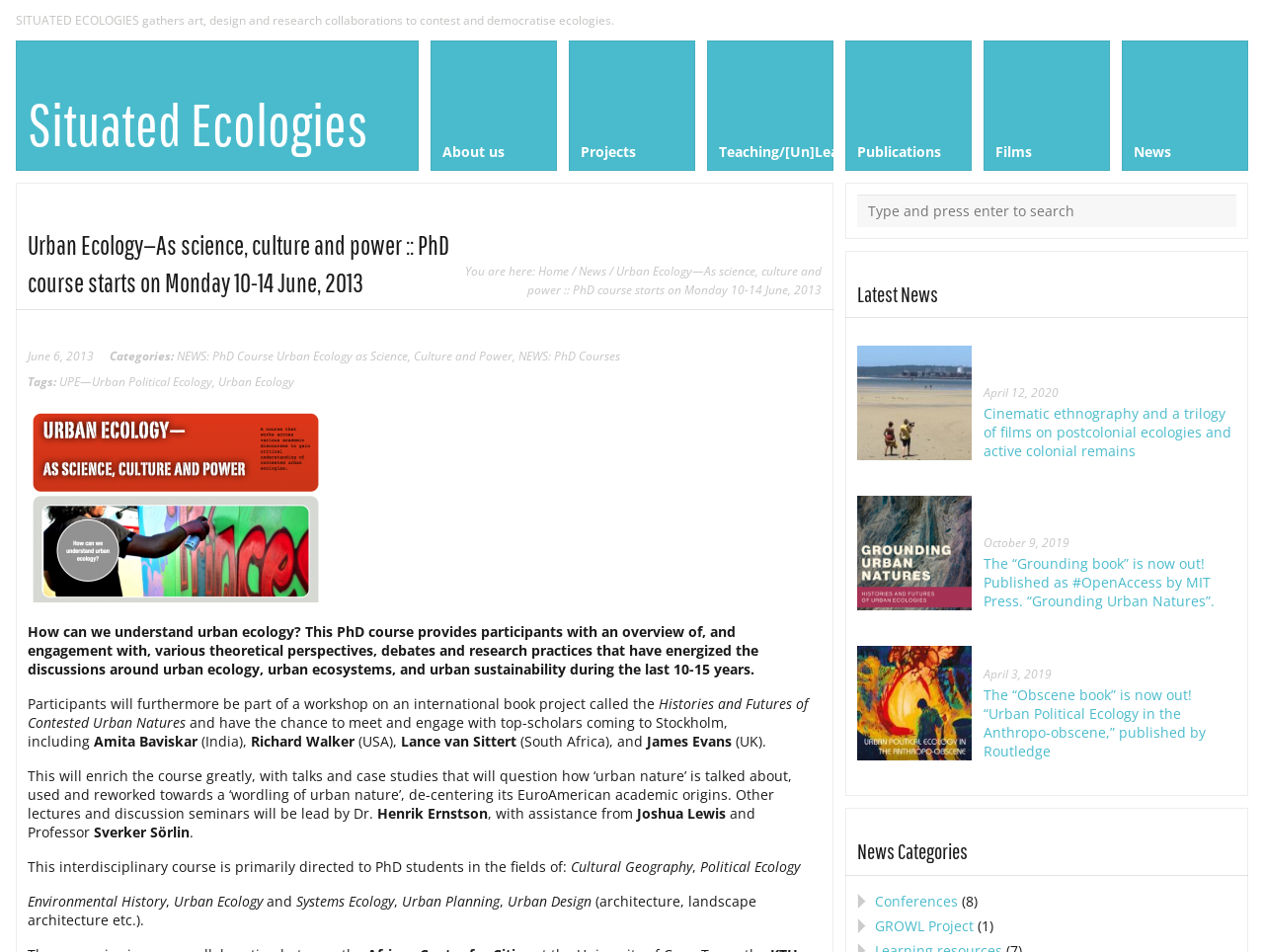Identify the bounding box for the UI element described as: "About us". The coordinates should be four float numbers between 0 and 1, i.e., [left, top, right, bottom].

[0.341, 0.043, 0.441, 0.179]